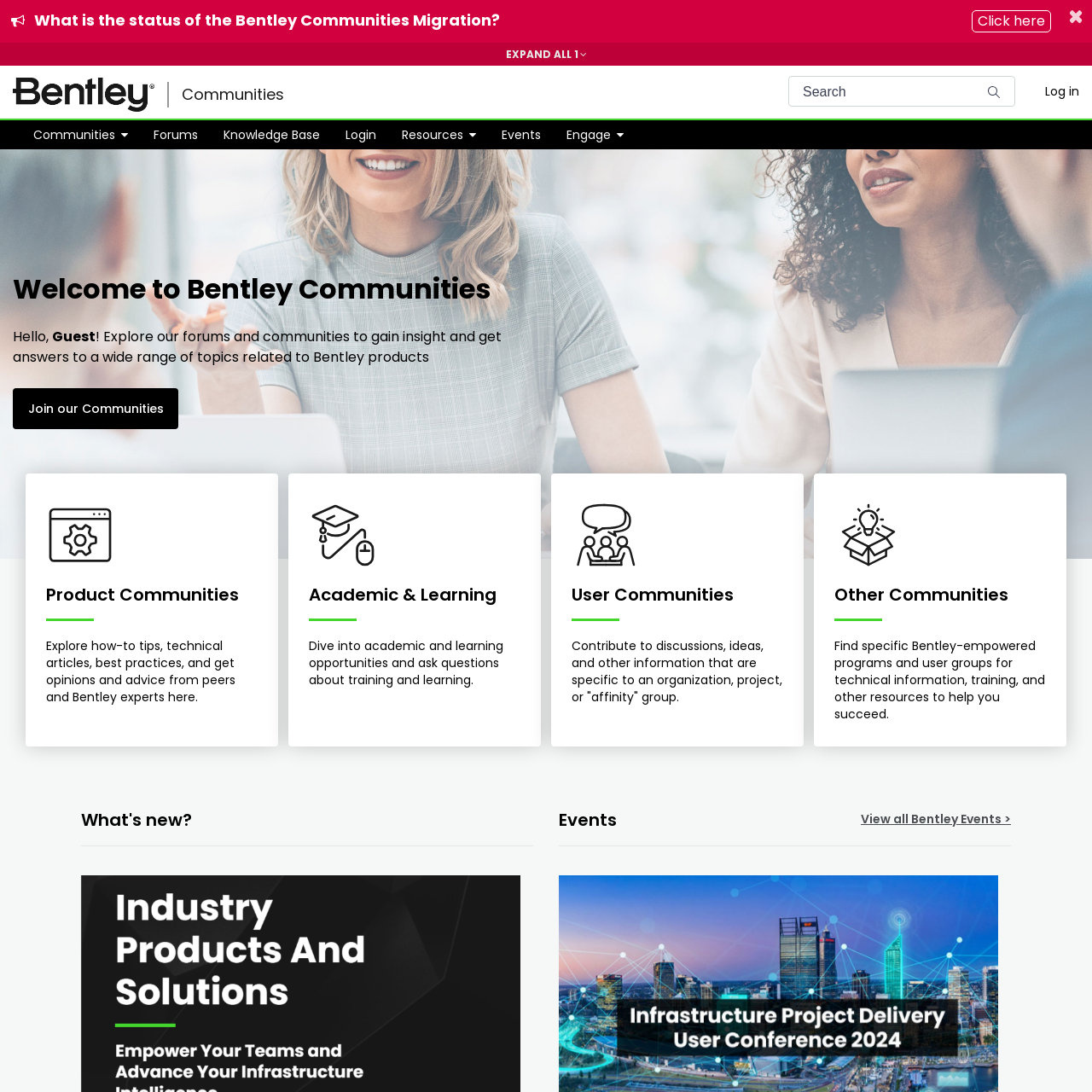Locate the bounding box coordinates of the element you need to click to accomplish the task described by this instruction: "Search for something".

[0.722, 0.07, 0.93, 0.098]